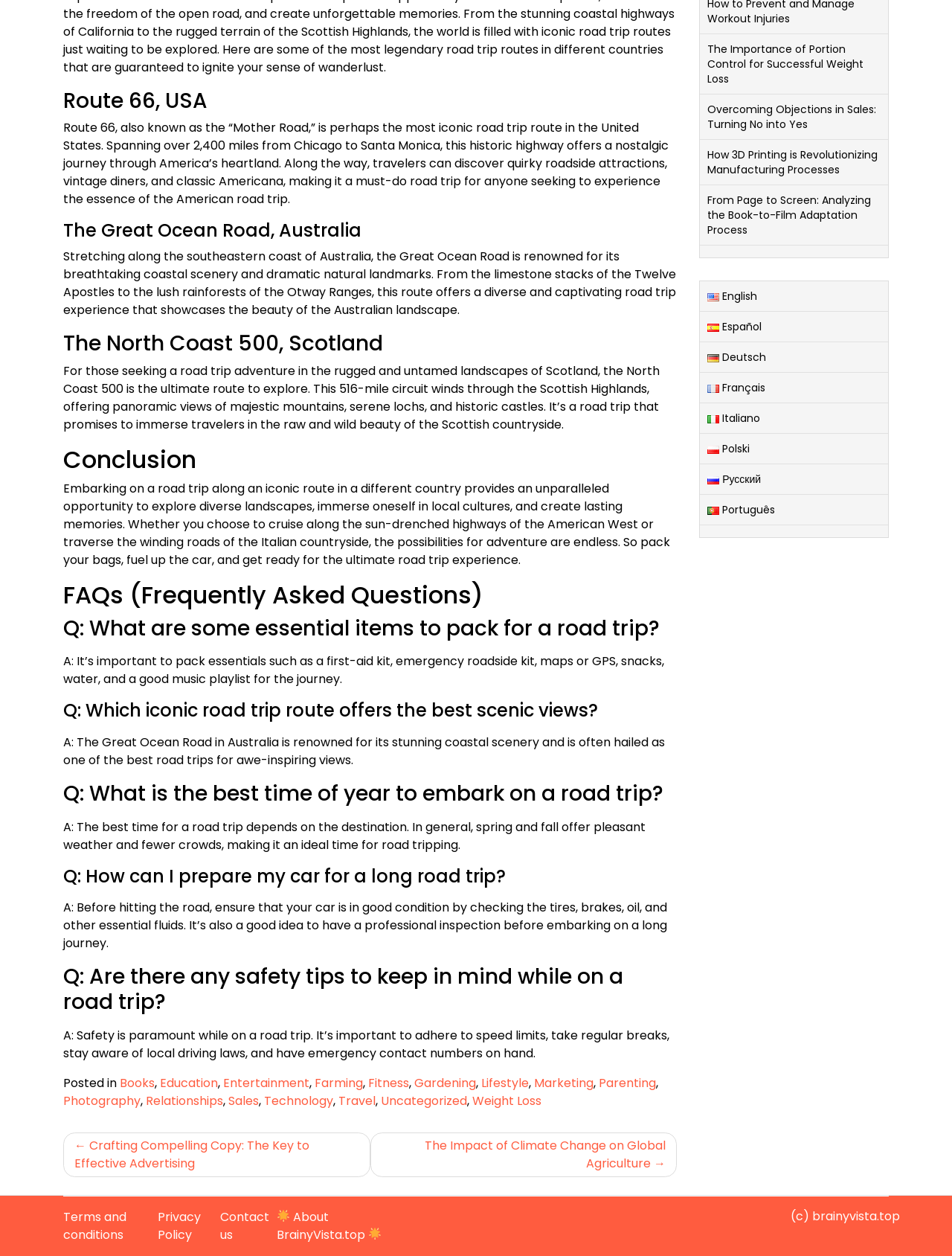Provide a brief response in the form of a single word or phrase:
How many miles long is the Route 66 road trip route?

2,400 miles